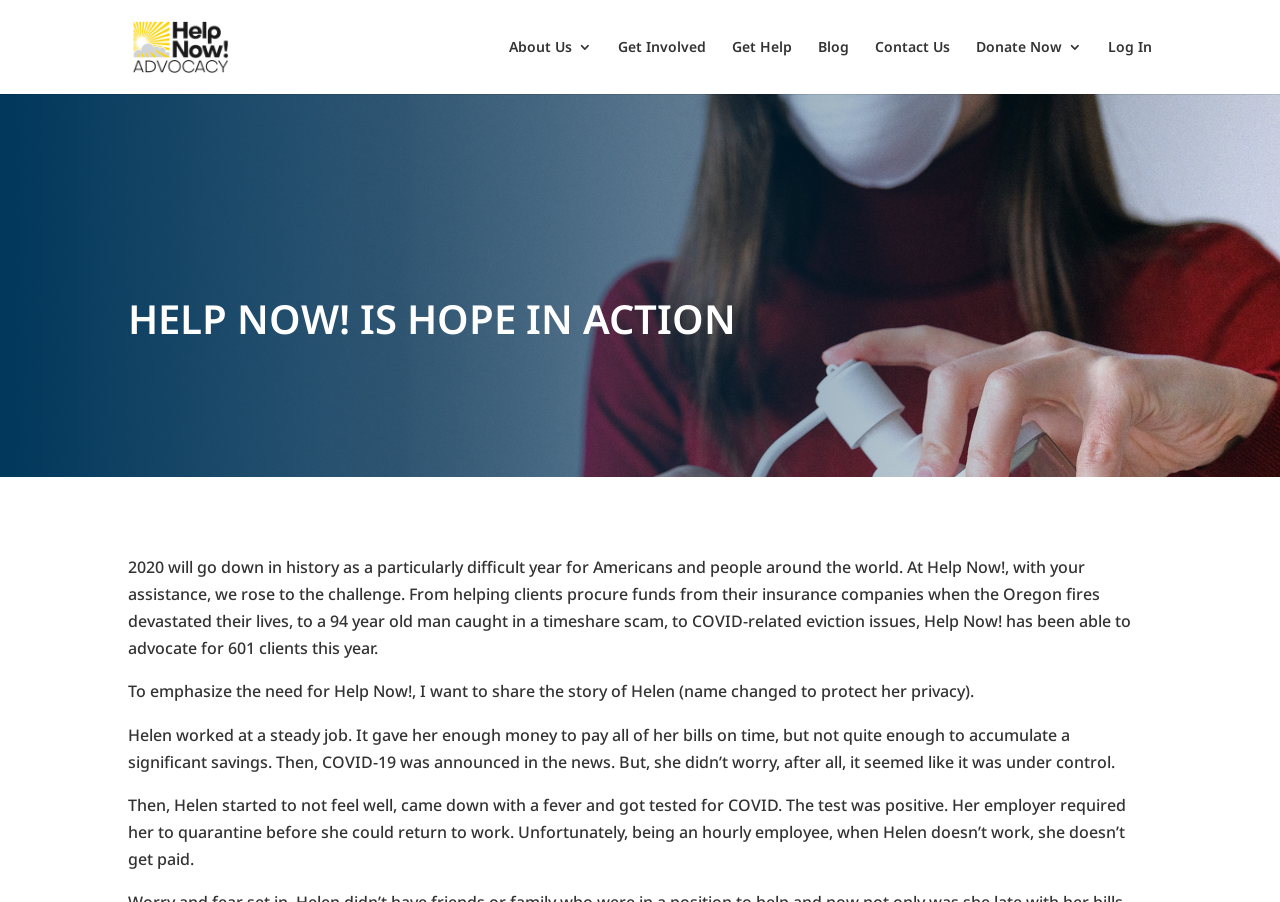Highlight the bounding box coordinates of the element that should be clicked to carry out the following instruction: "Donate to Help Now!". The coordinates must be given as four float numbers ranging from 0 to 1, i.e., [left, top, right, bottom].

[0.762, 0.044, 0.845, 0.104]